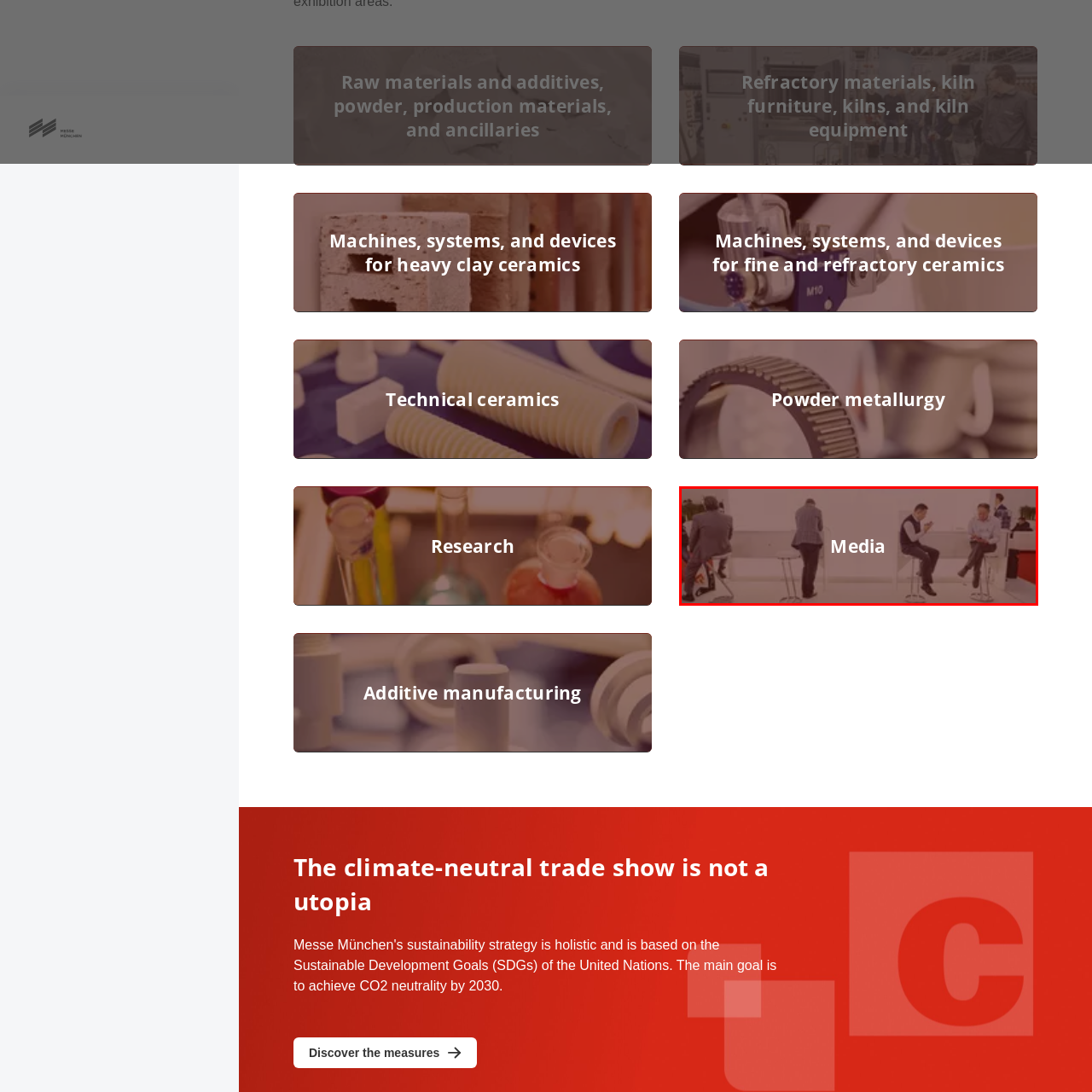Generate a comprehensive caption for the image that is marked by the red border.

The image portrays a modern and sleek media lounge at an exhibition, where several individuals are seated on stylish high stools. The backdrop is a clean, minimalist design with a soft white color palette, enhancing the contemporary ambiance. The caption "Media" prominently features in the center, suggesting that this space is dedicated to media professionals or activities related to media coverage and engagement. Some attendees appear to be engrossed in their smartphones, highlighting a focus on digital connectivity and networking. The setting suggests a vibrant environment conducive to discussions and collaboration within the media sphere.